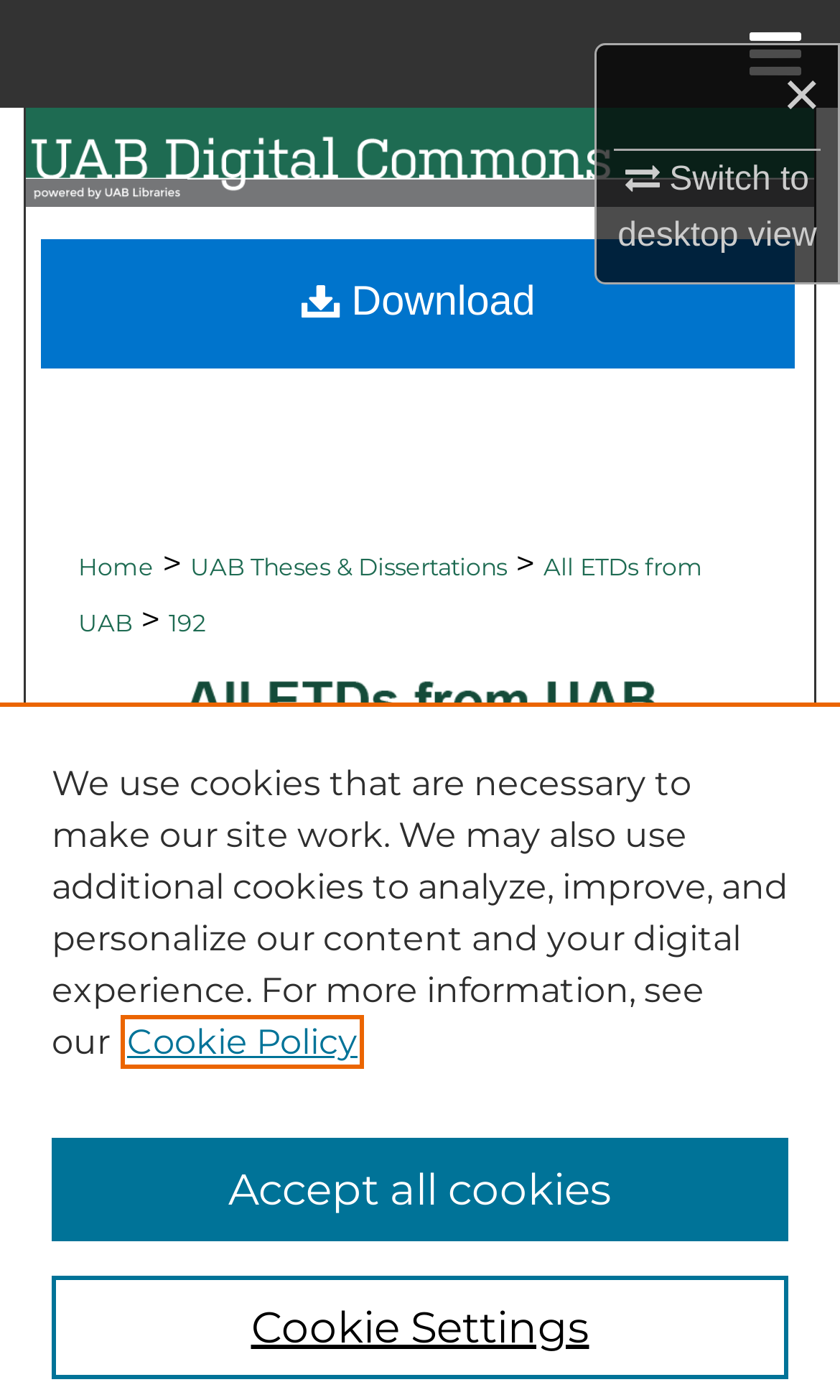Explain in detail what is displayed on the webpage.

The webpage appears to be a scholarly article or research paper titled "The Role of International Faculty in Comprehensive Campus Internationalization" by Melissa Williamson Hawkins. 

At the top right corner, there is a close button '×' and a link to switch to desktop view. On the top right edge, there is a menu button '≡ Menu'. 

On the top left edge, there are several hidden links, including 'Home', 'Search', 'Browse Collections', 'My Account', 'About', and 'DC Network Digital Commons Network™'. 

Below these hidden links, there are two prominent links: 'UAB Digital Commons' with an accompanying image, and 'University of Alabama at Birmingham' with an accompanying image. 

Below these links, there is a breadcrumb navigation menu with links to 'Home', 'UAB Theses & Dissertations', 'All ETDs from UAB', and '192'. 

To the right of the breadcrumb navigation menu, there is an image related to 'All ETDs from UAB'. 

Below the image, there is a 'Download' link. 

At the bottom of the page, there is a privacy alert dialog with a description of the website's cookie policy. The dialog includes a link to the 'Cookie Policy' and two buttons: 'Cookie Settings' and 'Accept all cookies'.